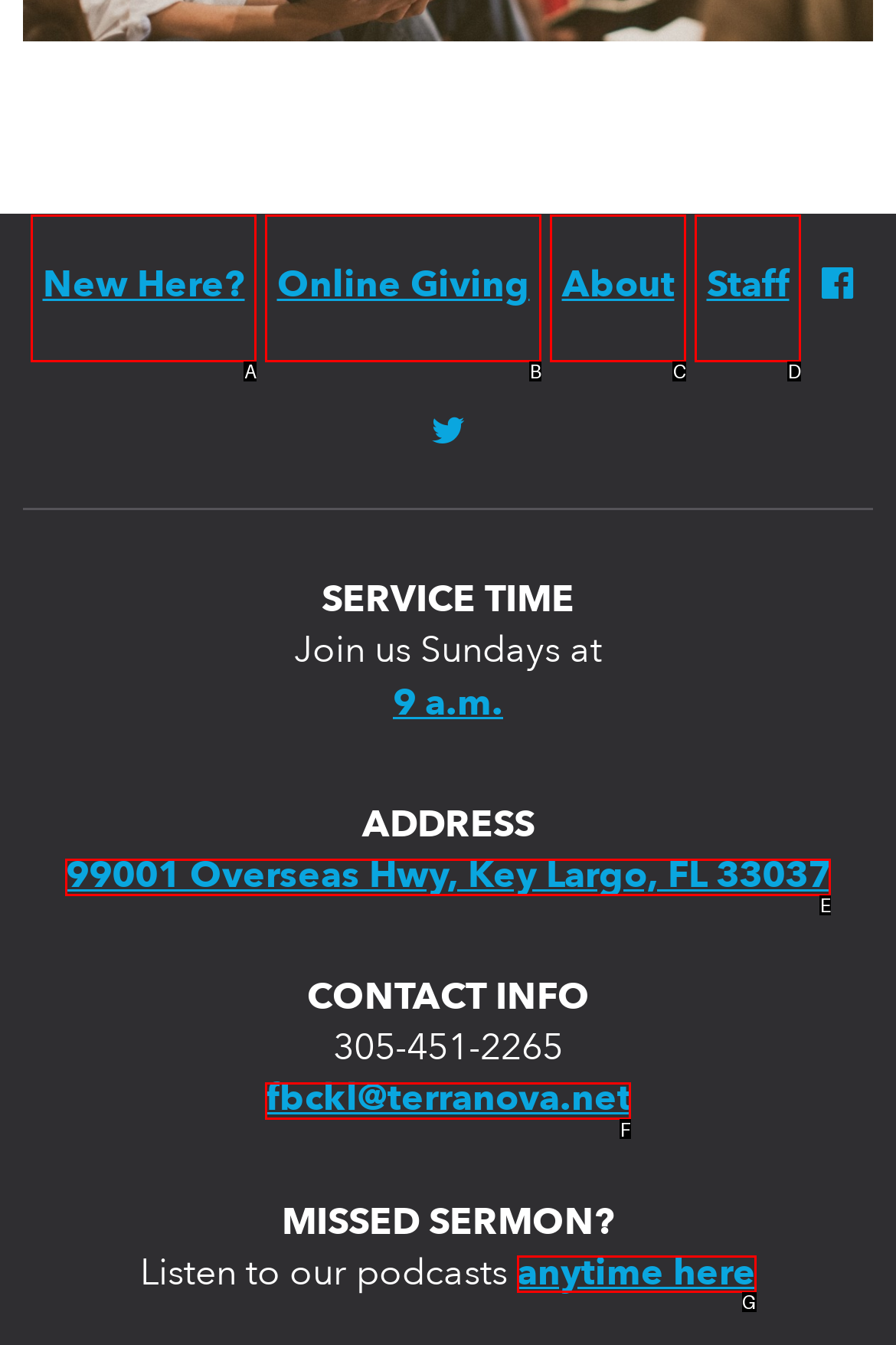Determine which HTML element matches the given description: Staff. Provide the corresponding option's letter directly.

D